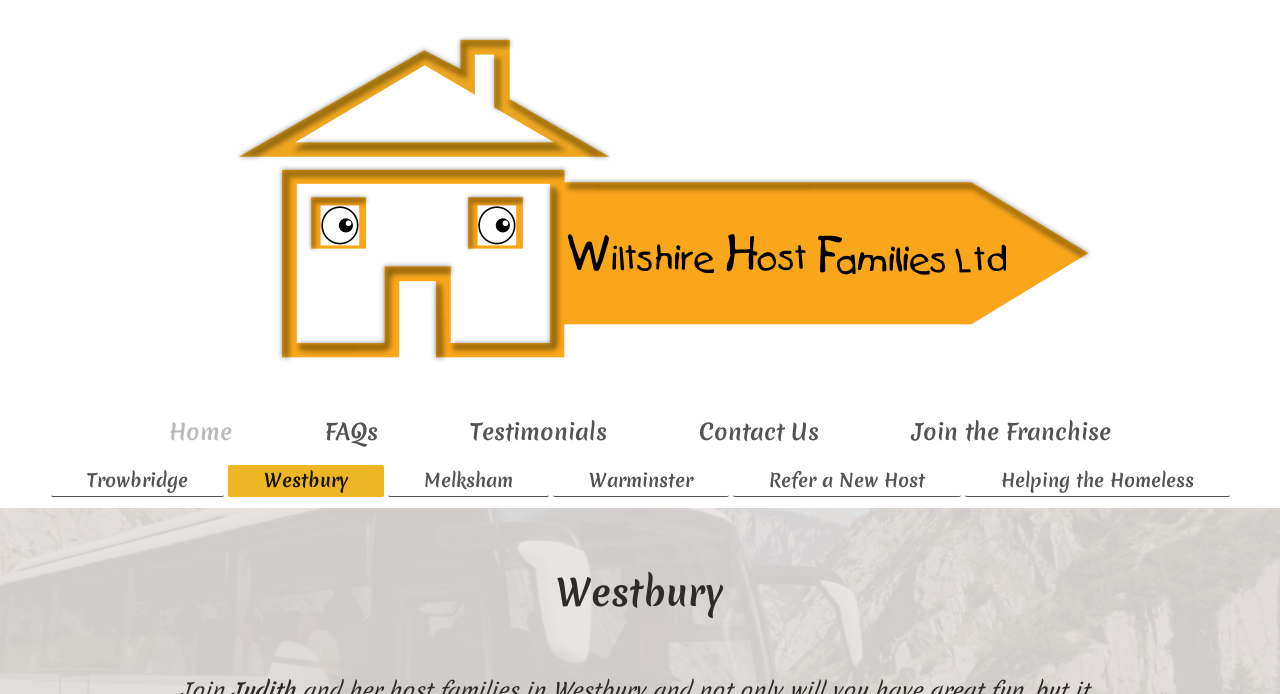Please identify the coordinates of the bounding box that should be clicked to fulfill this instruction: "contact us".

[0.512, 0.597, 0.675, 0.652]